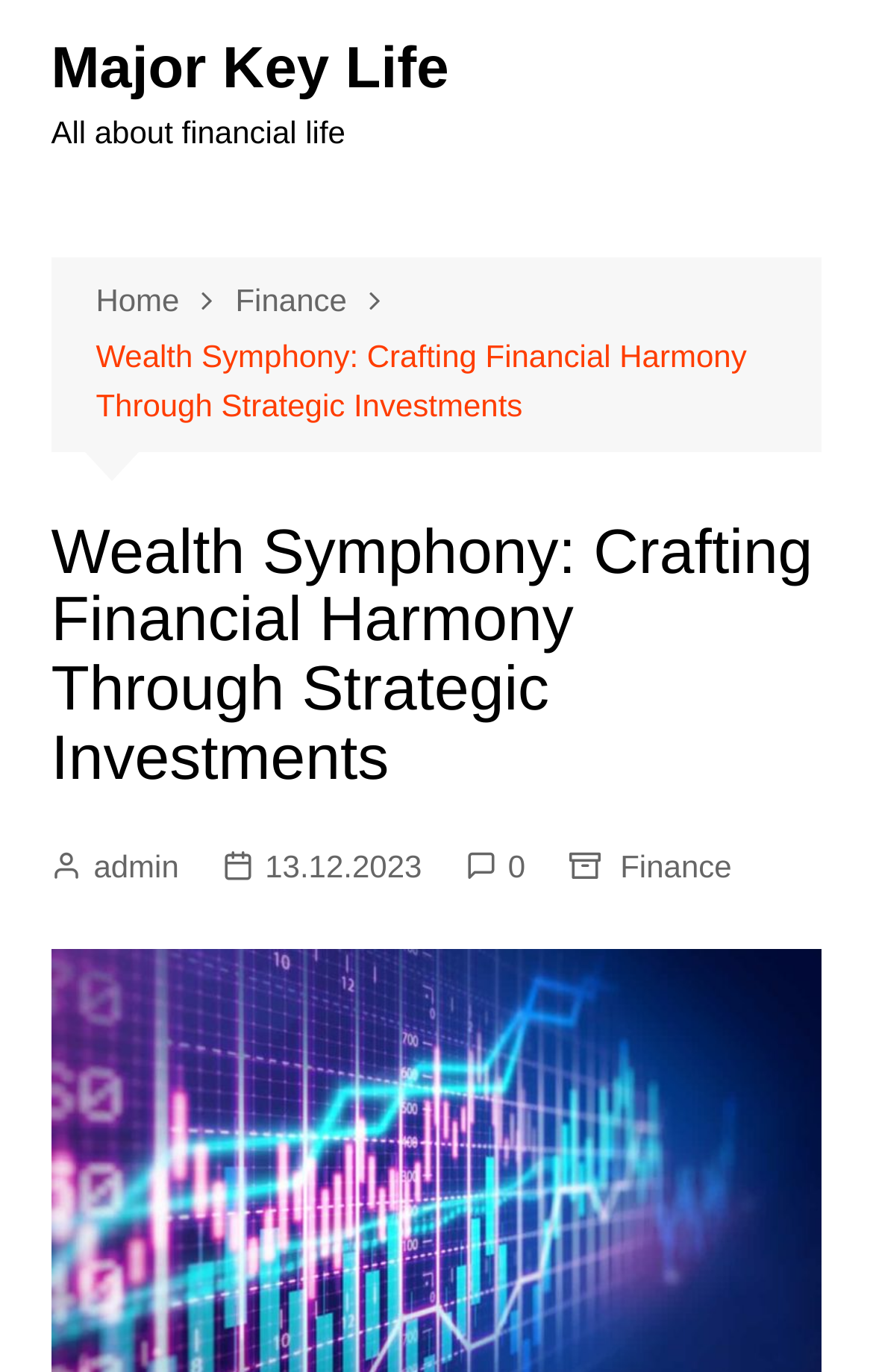Identify the bounding box coordinates of the clickable region necessary to fulfill the following instruction: "check Finance page". The bounding box coordinates should be four float numbers between 0 and 1, i.e., [left, top, right, bottom].

[0.71, 0.613, 0.838, 0.649]